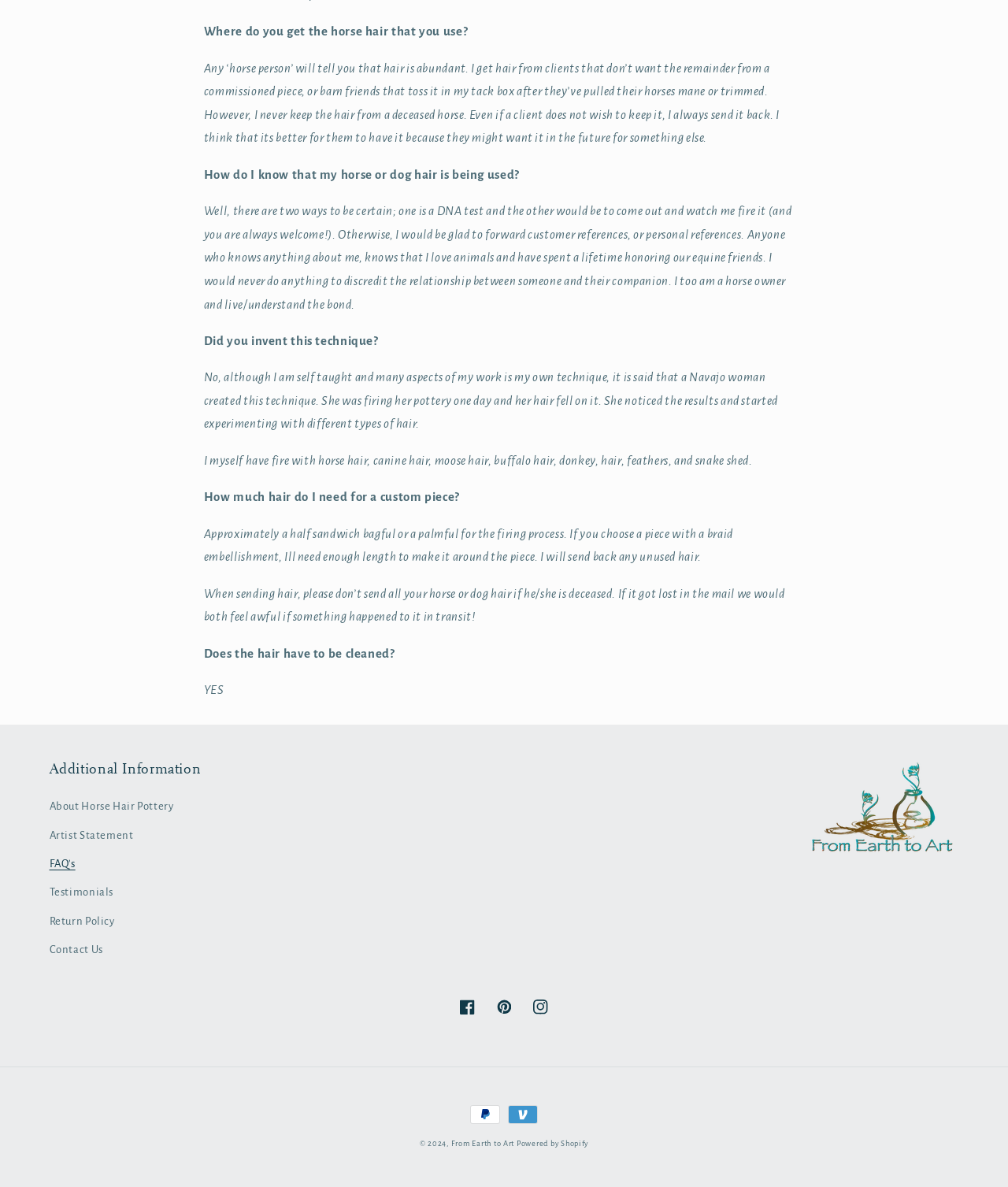Return the bounding box coordinates of the UI element that corresponds to this description: "Contact Us". The coordinates must be given as four float numbers in the range of 0 and 1, [left, top, right, bottom].

[0.049, 0.788, 0.102, 0.812]